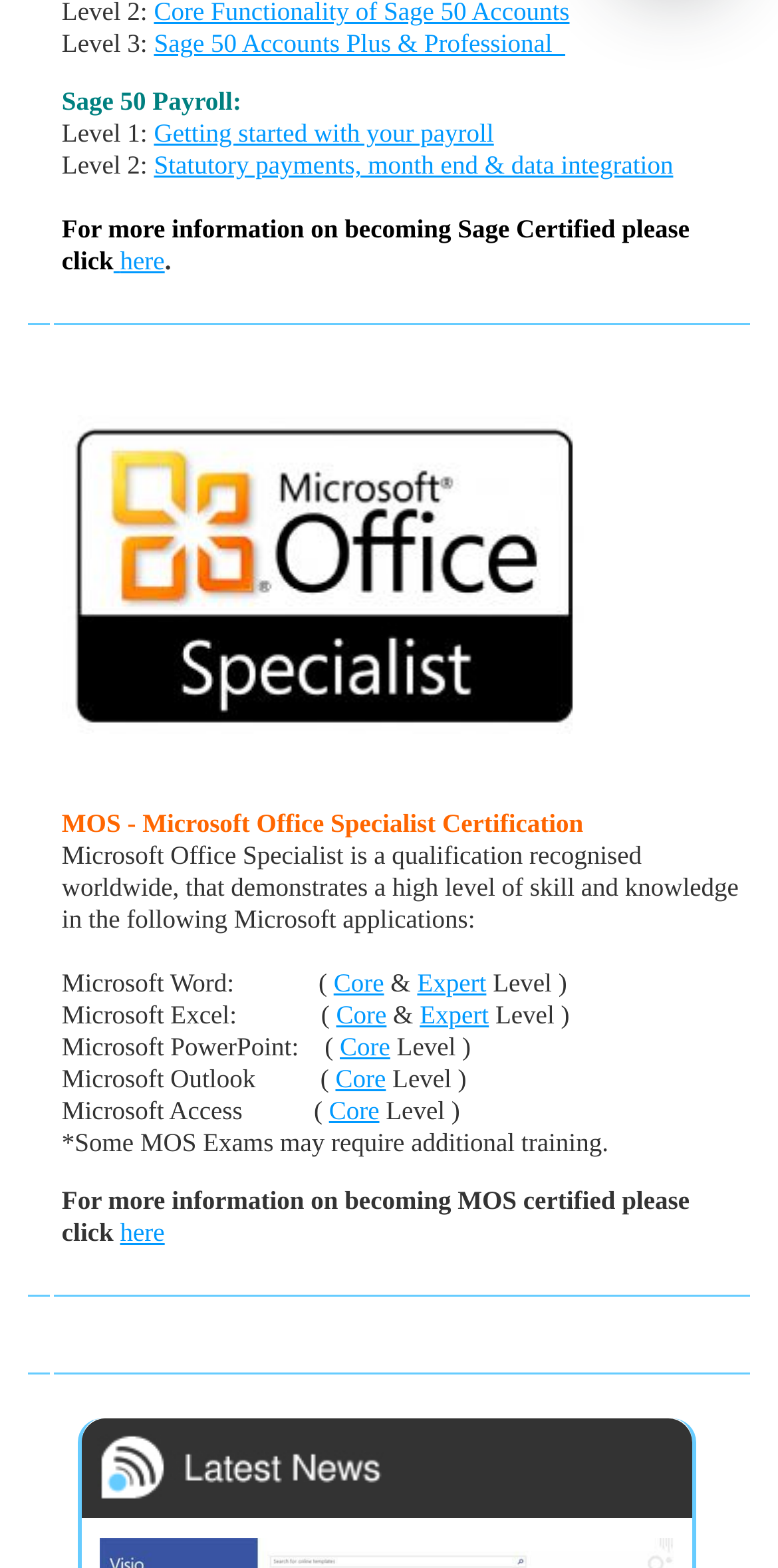Determine the bounding box coordinates of the section I need to click to execute the following instruction: "email us". Provide the coordinates as four float numbers between 0 and 1, i.e., [left, top, right, bottom].

None